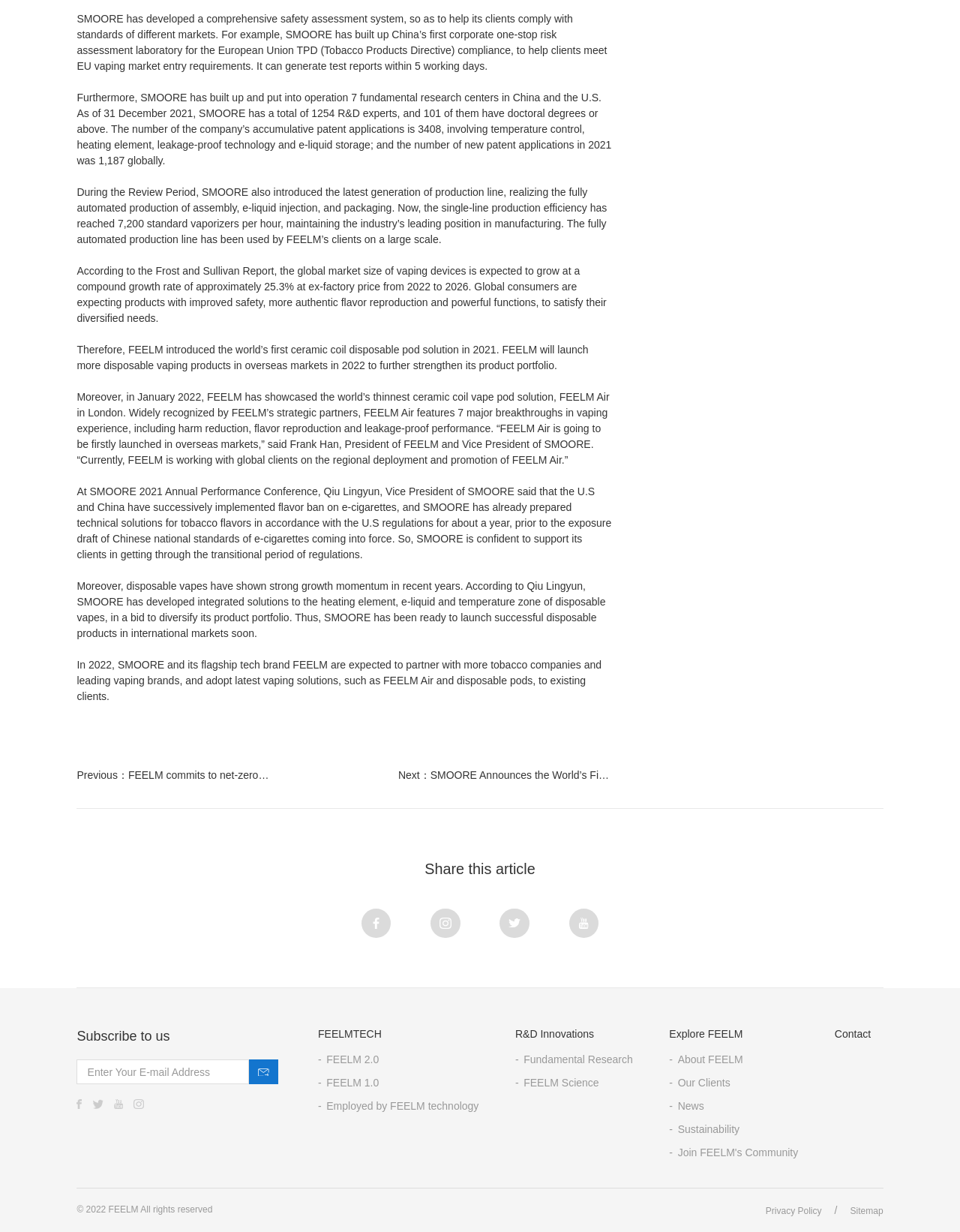How many R&D experts does SMOORE have?
Refer to the image and give a detailed answer to the question.

I found the answer by reading the StaticText element that says 'As of 31 December 2021, SMOORE has a total of 1254 R&D experts...'.